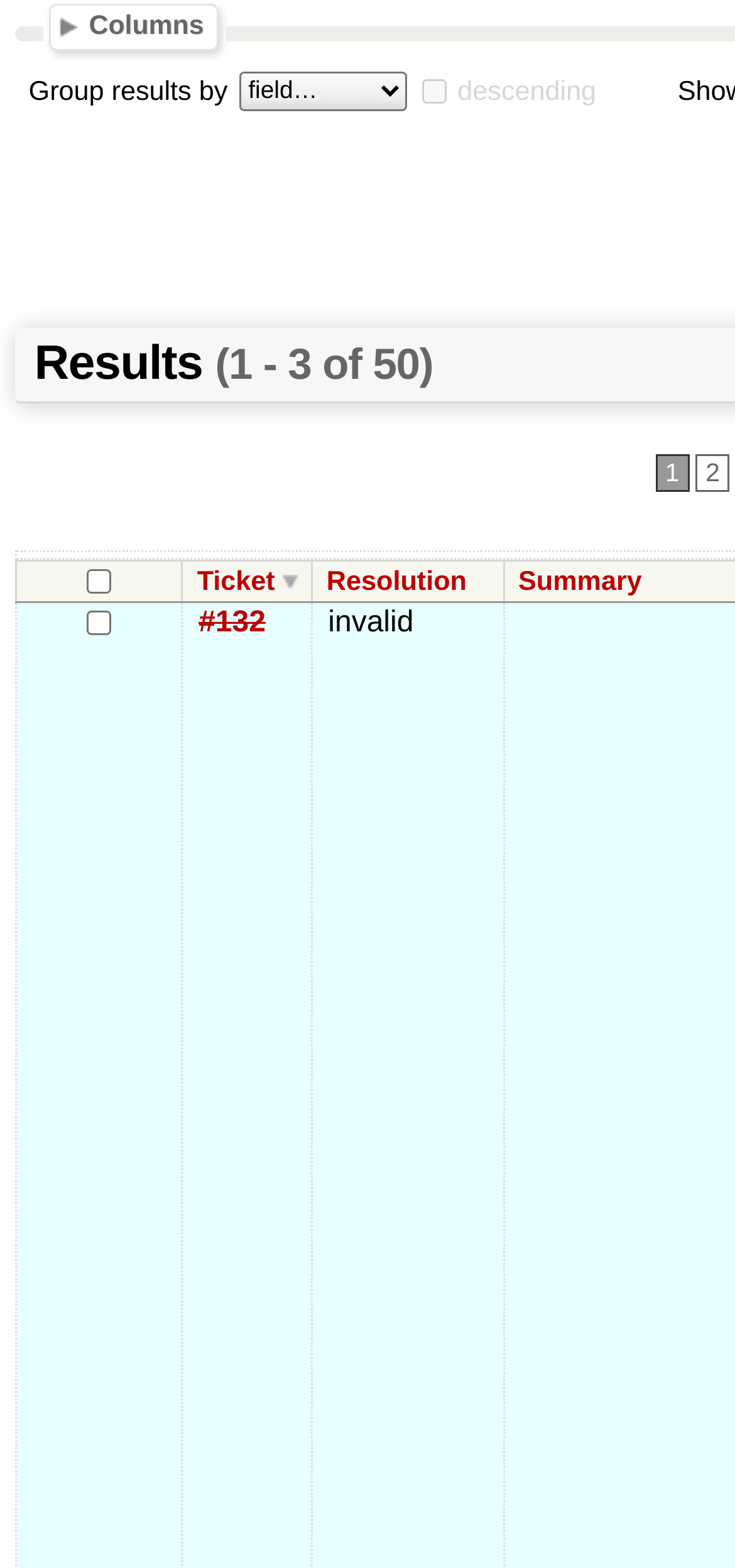Using the provided element description "Resolution", determine the bounding box coordinates of the UI element.

[0.495, 0.362, 0.717, 0.381]